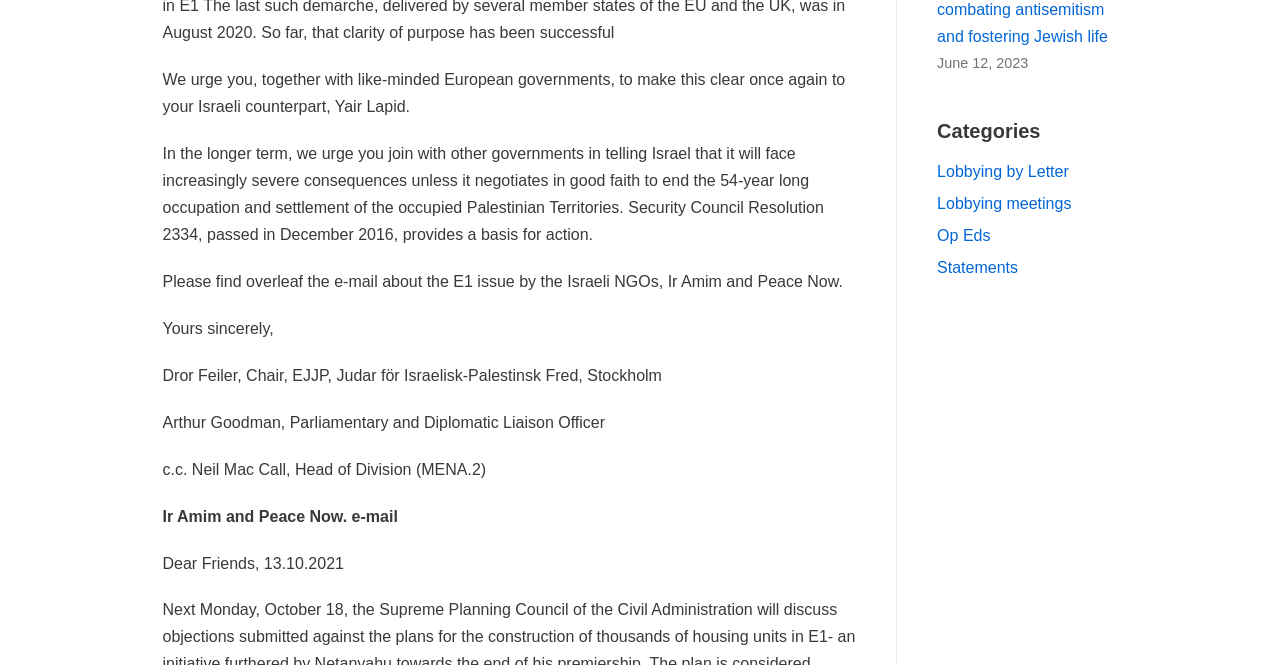From the element description: "Statements", extract the bounding box coordinates of the UI element. The coordinates should be expressed as four float numbers between 0 and 1, in the order [left, top, right, bottom].

[0.732, 0.389, 0.795, 0.415]